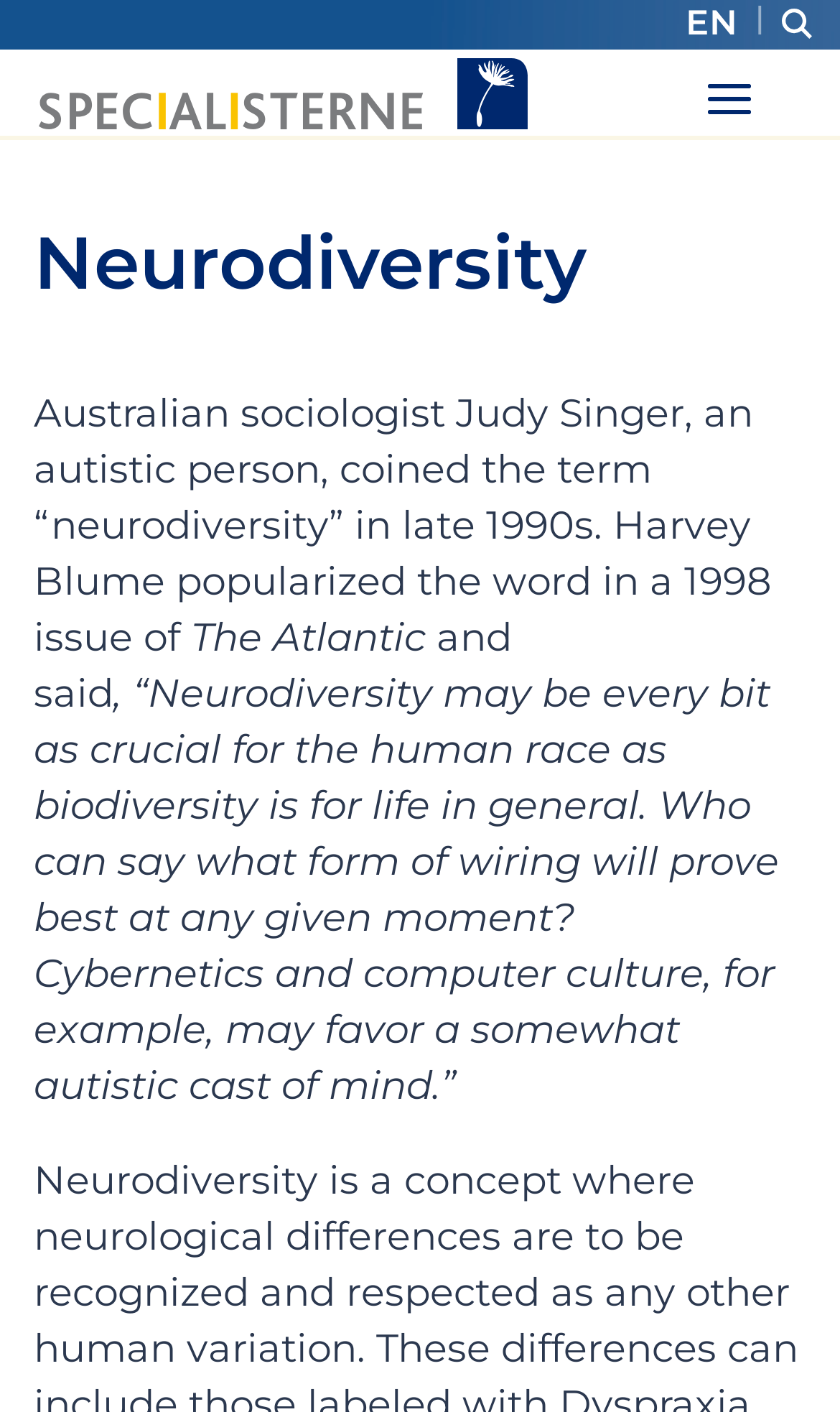Create a detailed summary of the webpage's content and design.

The webpage is about Autism and Neurodiversity, as indicated by the title. At the top right corner, there is a language selection option with the current language set to "EN". Next to it, there is a small image. On the top left side, there is a link, but its text is not specified.

The main content of the webpage is divided into sections. The first section has a heading titled "Neurodiversity" located at the top left area of the page. Below the heading, there is a paragraph of text that discusses the origin of the term "neurodiversity", which was coined by Australian sociologist Judy Singer in the late 1990s. The text also mentions Harvey Blume, who popularized the term in a 1998 issue of The Atlantic. The paragraph continues to quote Blume, stating that neurodiversity may be crucial for the human race, similar to biodiversity, and that different forms of wiring may be beneficial in different situations.

Overall, the webpage appears to provide information and resources related to autism and neurodiversity, with a focus on the concept of neurodiversity and its significance.